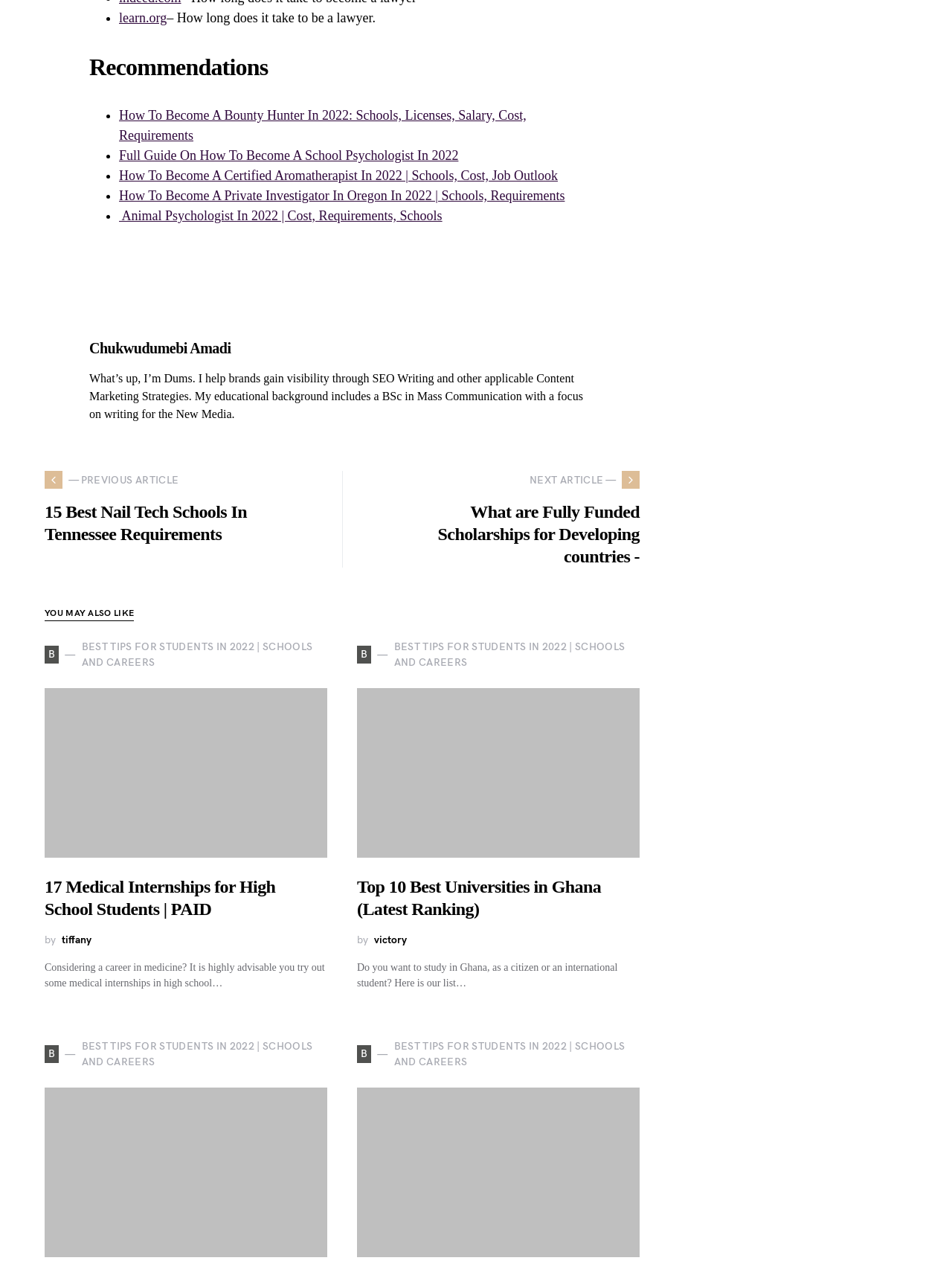Locate the bounding box coordinates of the clickable area needed to fulfill the instruction: "Check 'Forsyth County Schools Review 2021 | Admission, Tuition, Requirement, Ranking'".

[0.491, 0.912, 0.556, 0.922]